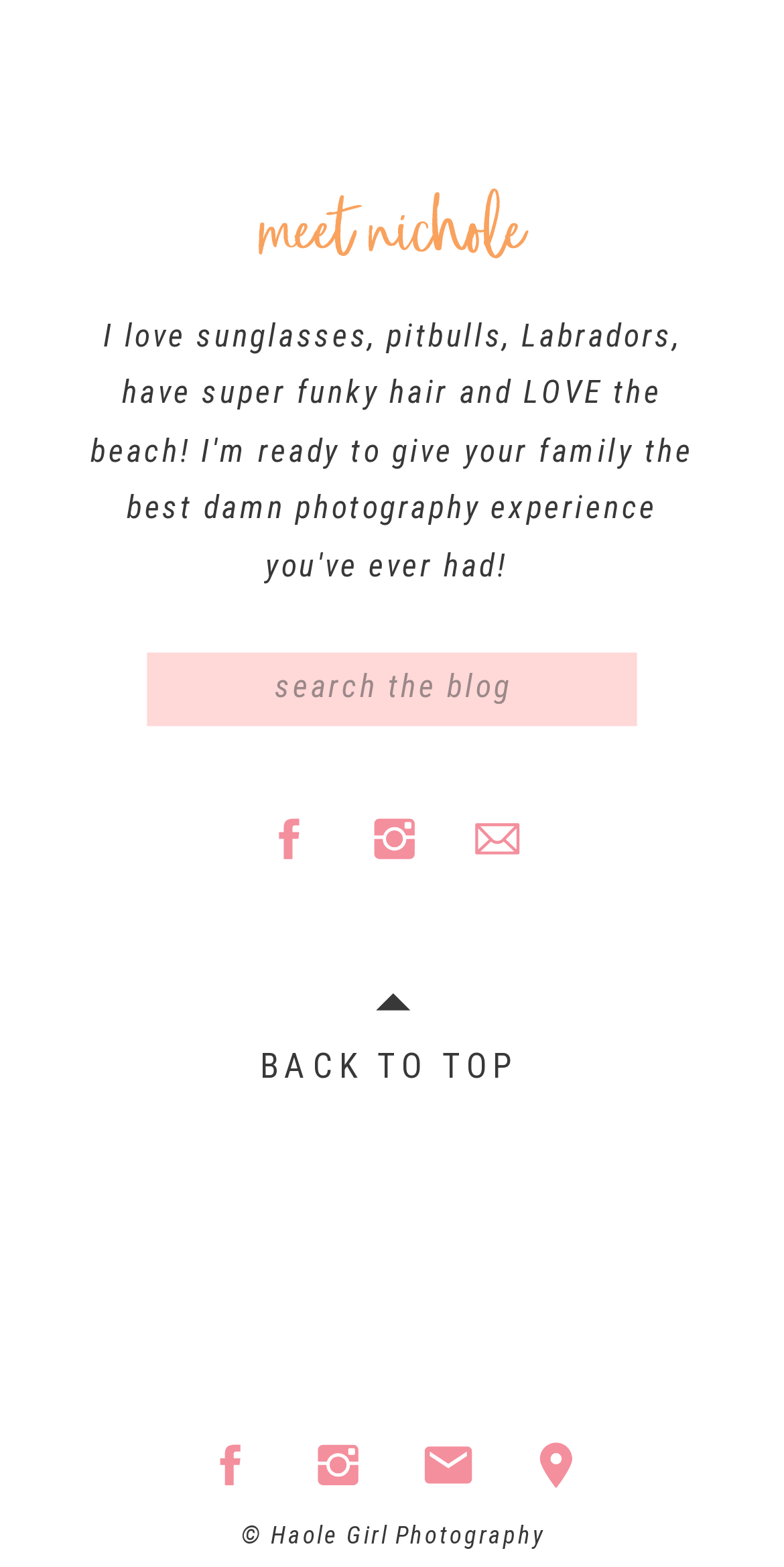Give a one-word or phrase response to the following question: What is the text at the bottom of the webpage?

© Haole Girl Photography